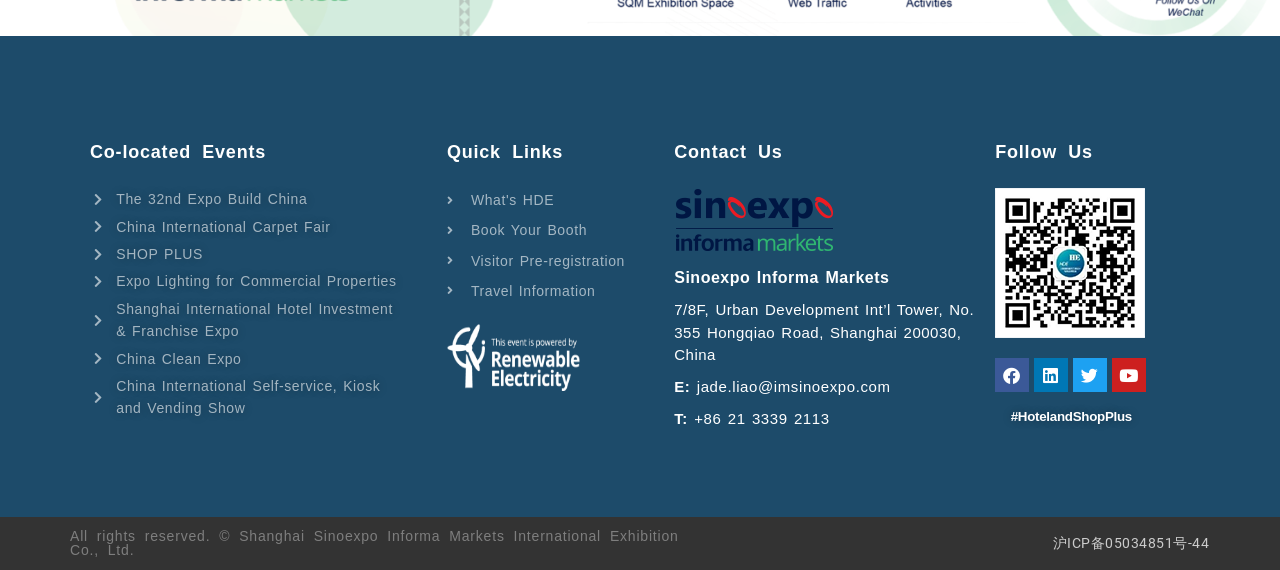What is the email address of the contact person?
Examine the screenshot and reply with a single word or phrase.

jade.liao@imsinoexpo.com